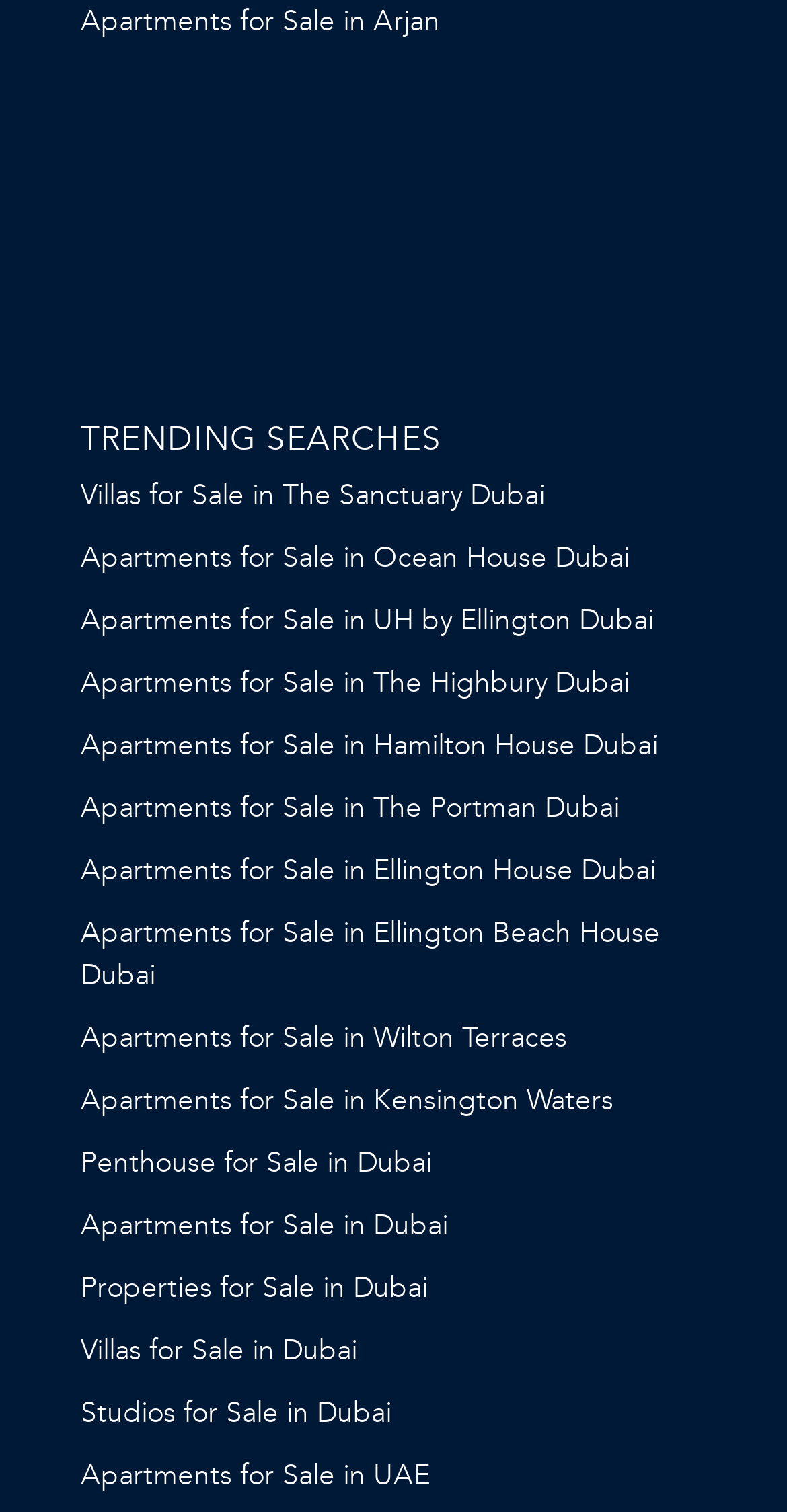Please identify the bounding box coordinates of the area I need to click to accomplish the following instruction: "Browse apartments for sale in Ocean House Dubai".

[0.103, 0.358, 0.8, 0.381]